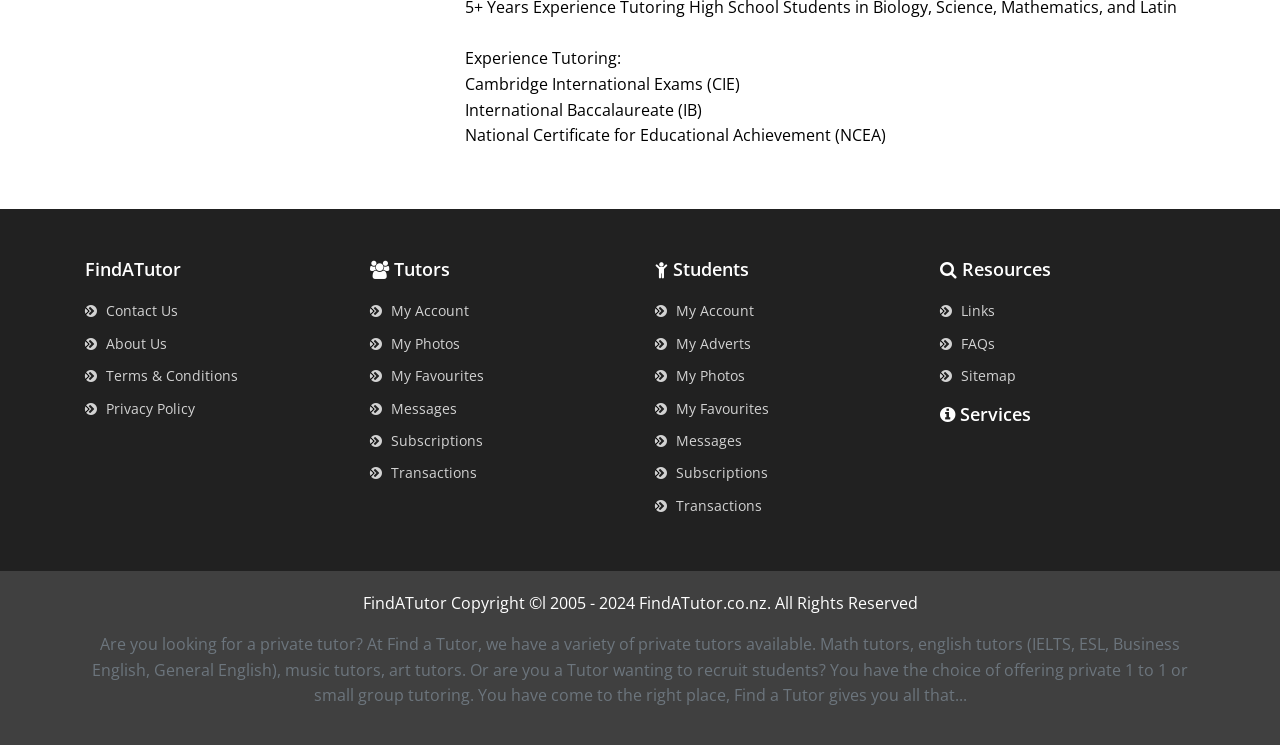Answer briefly with one word or phrase:
What is the purpose of the website?

Find a tutor